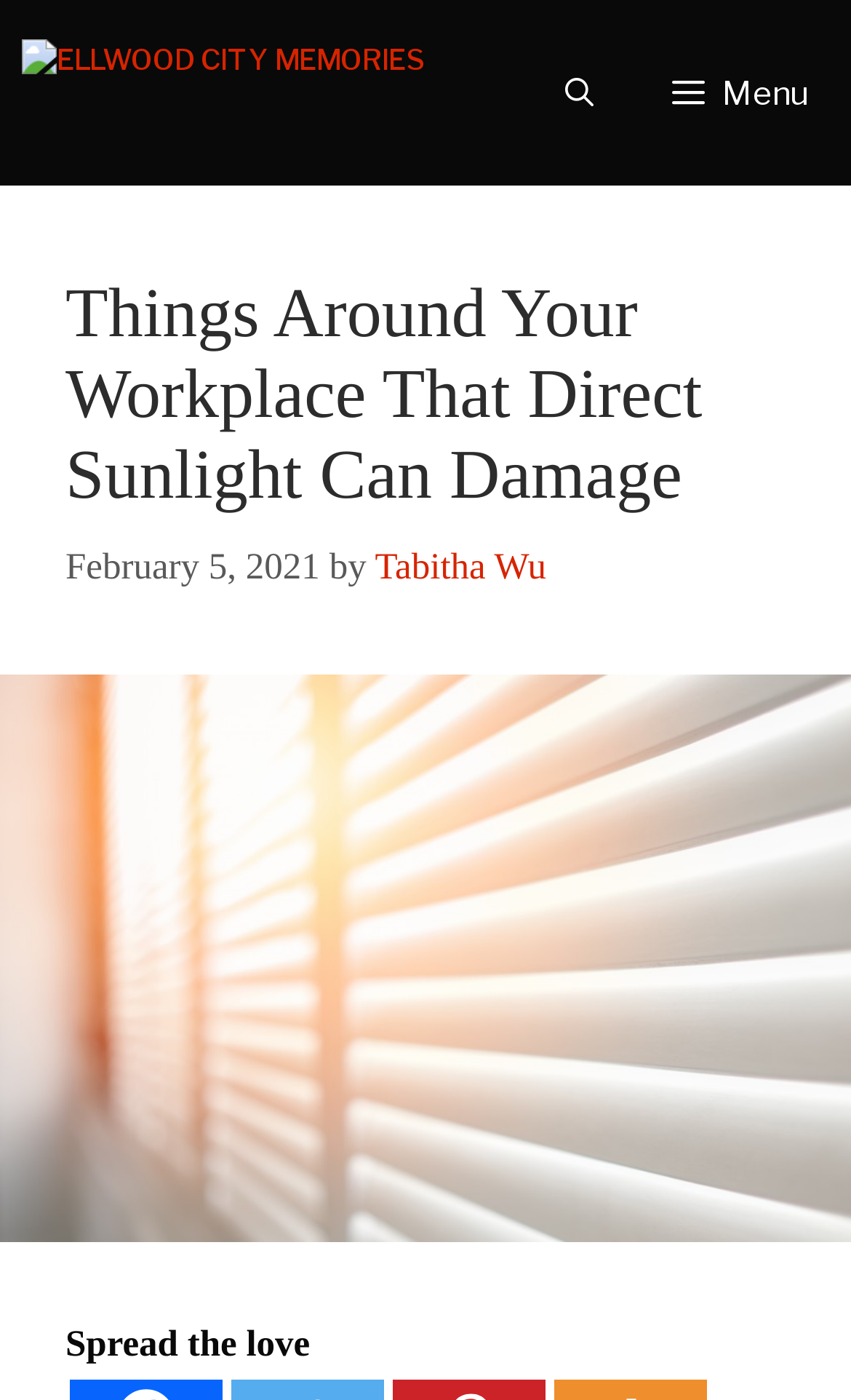Generate the text of the webpage's primary heading.

Things Around Your Workplace That Direct Sunlight Can Damage